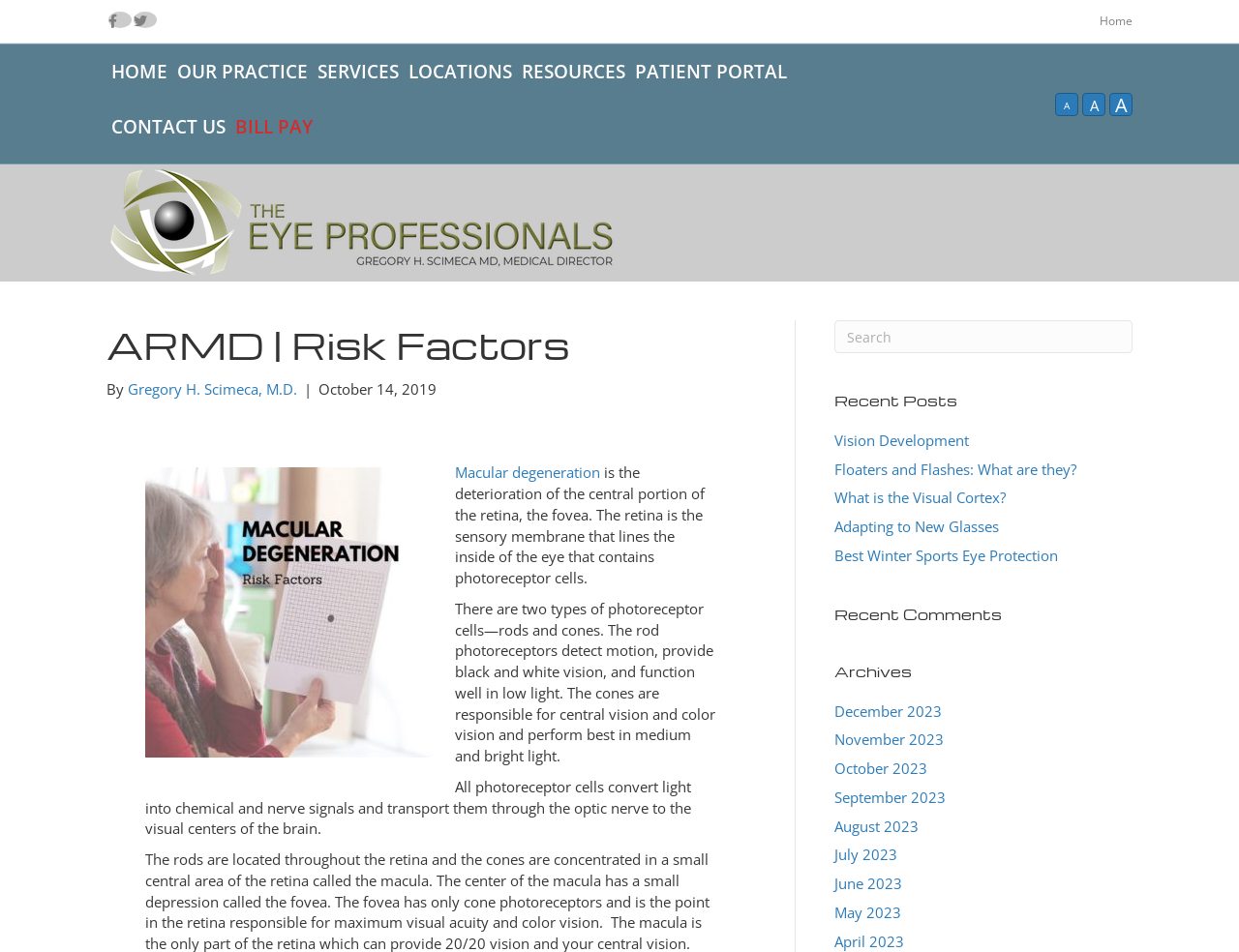Provide a one-word or short-phrase answer to the question:
How many social media links are available?

2